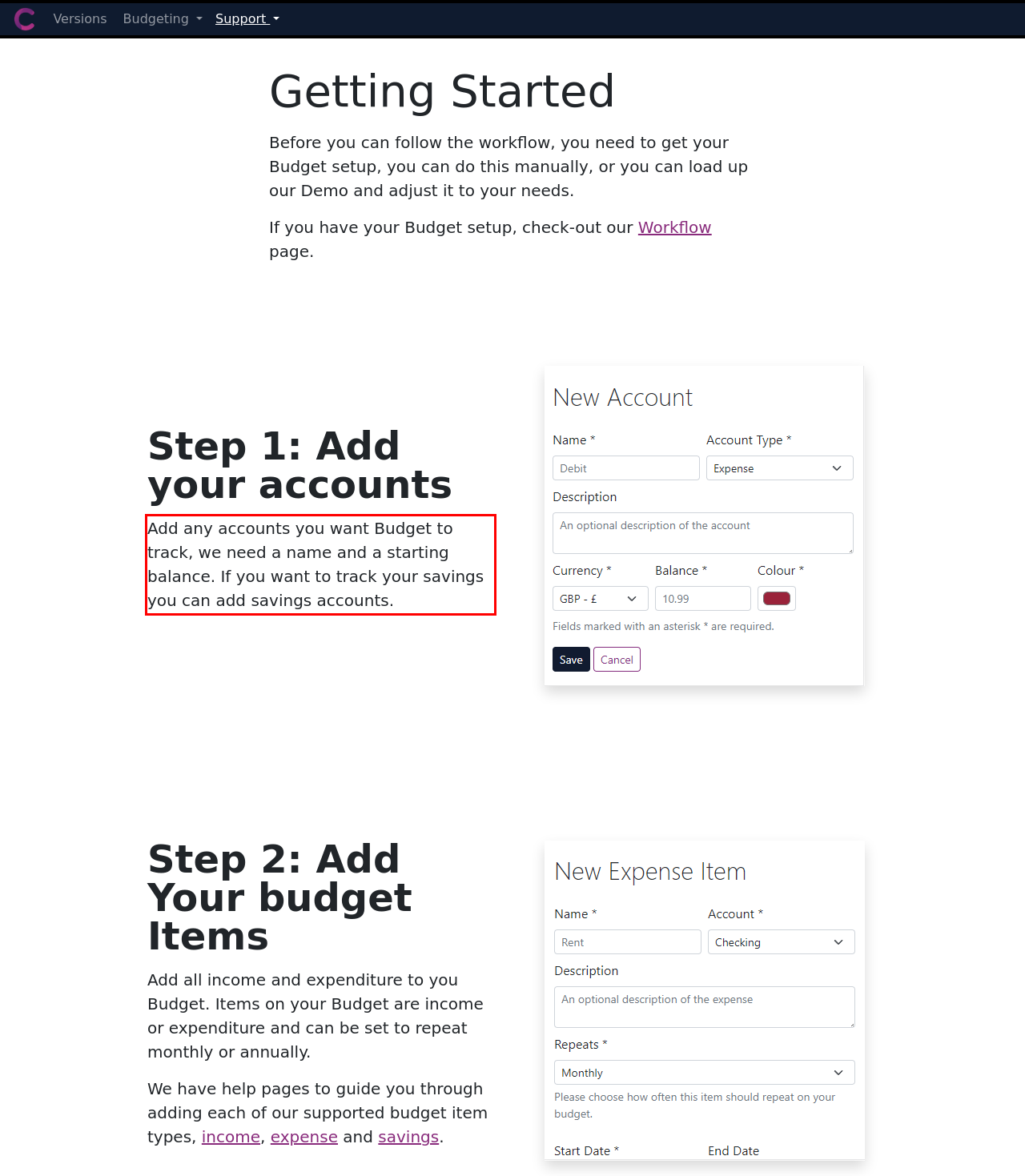Please look at the screenshot provided and find the red bounding box. Extract the text content contained within this bounding box.

Add any accounts you want Budget to track, we need a name and a starting balance. If you want to track your savings you can add savings accounts.